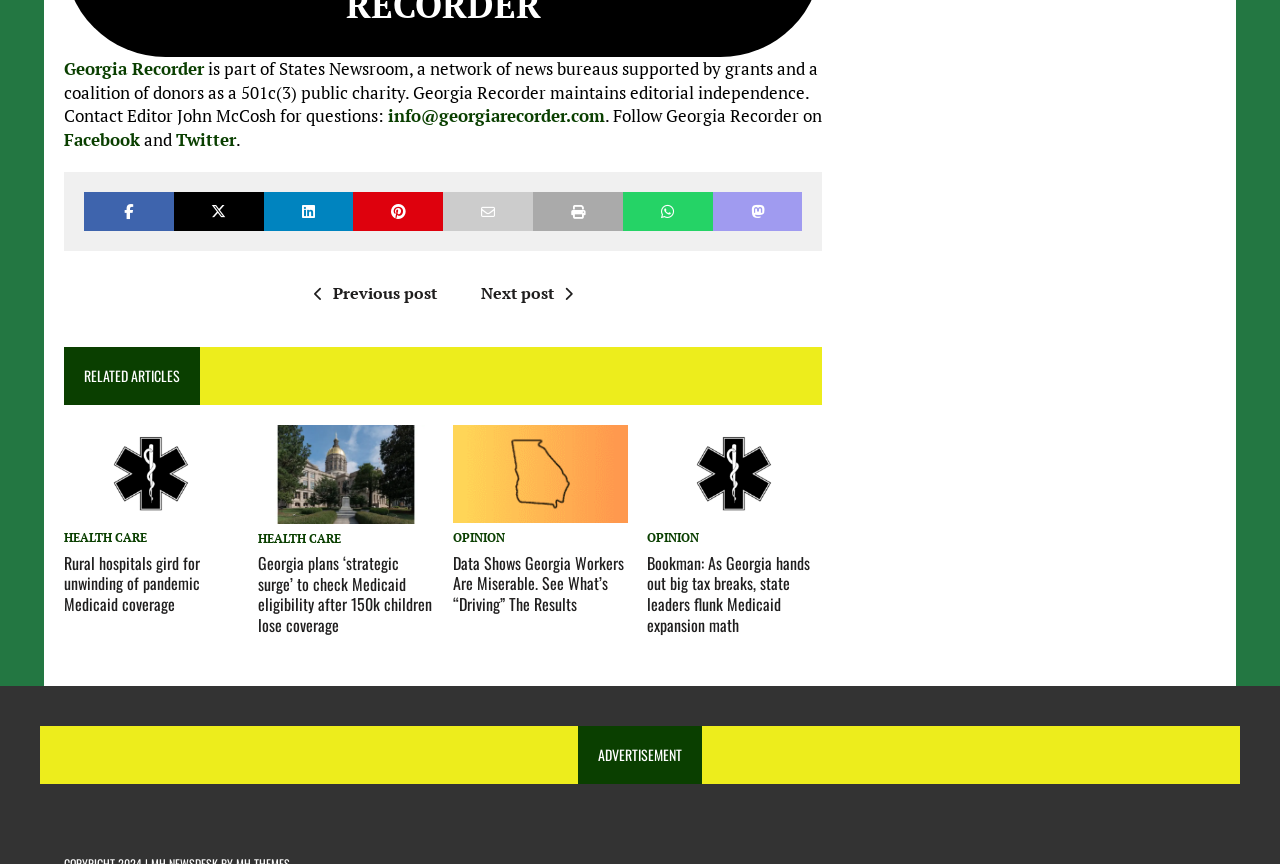Show the bounding box coordinates of the element that should be clicked to complete the task: "Contact Editor John McCosh".

[0.303, 0.121, 0.473, 0.147]